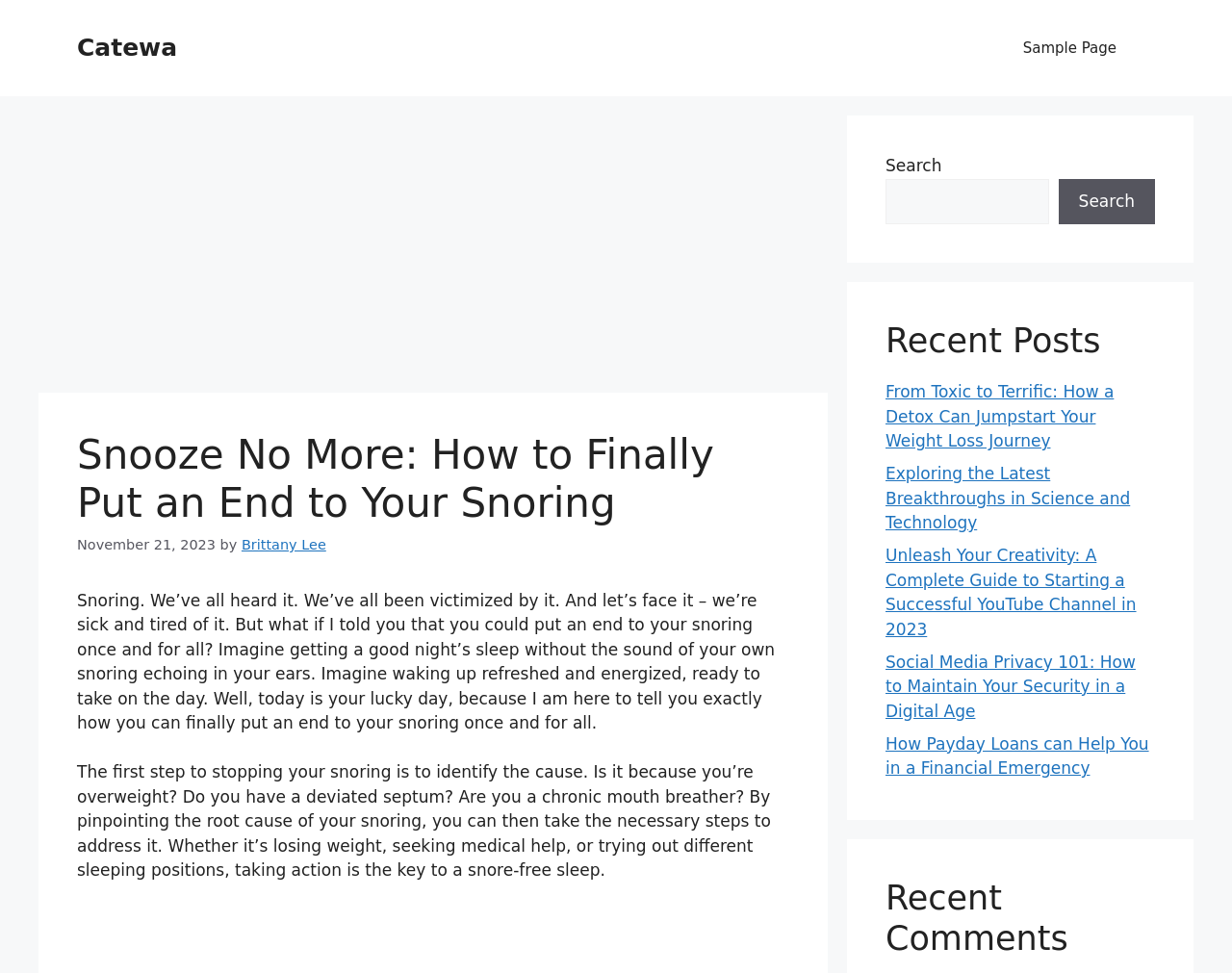What is the topic of the first recent post?
Answer the question with a thorough and detailed explanation.

I found the topic of the first recent post by reading the text of the link located in the 'Recent Posts' section. The text of the link is 'From Toxic to Terrific: How a Detox Can Jumpstart Your Weight Loss Journey', which indicates that the topic is related to detox and weight loss.